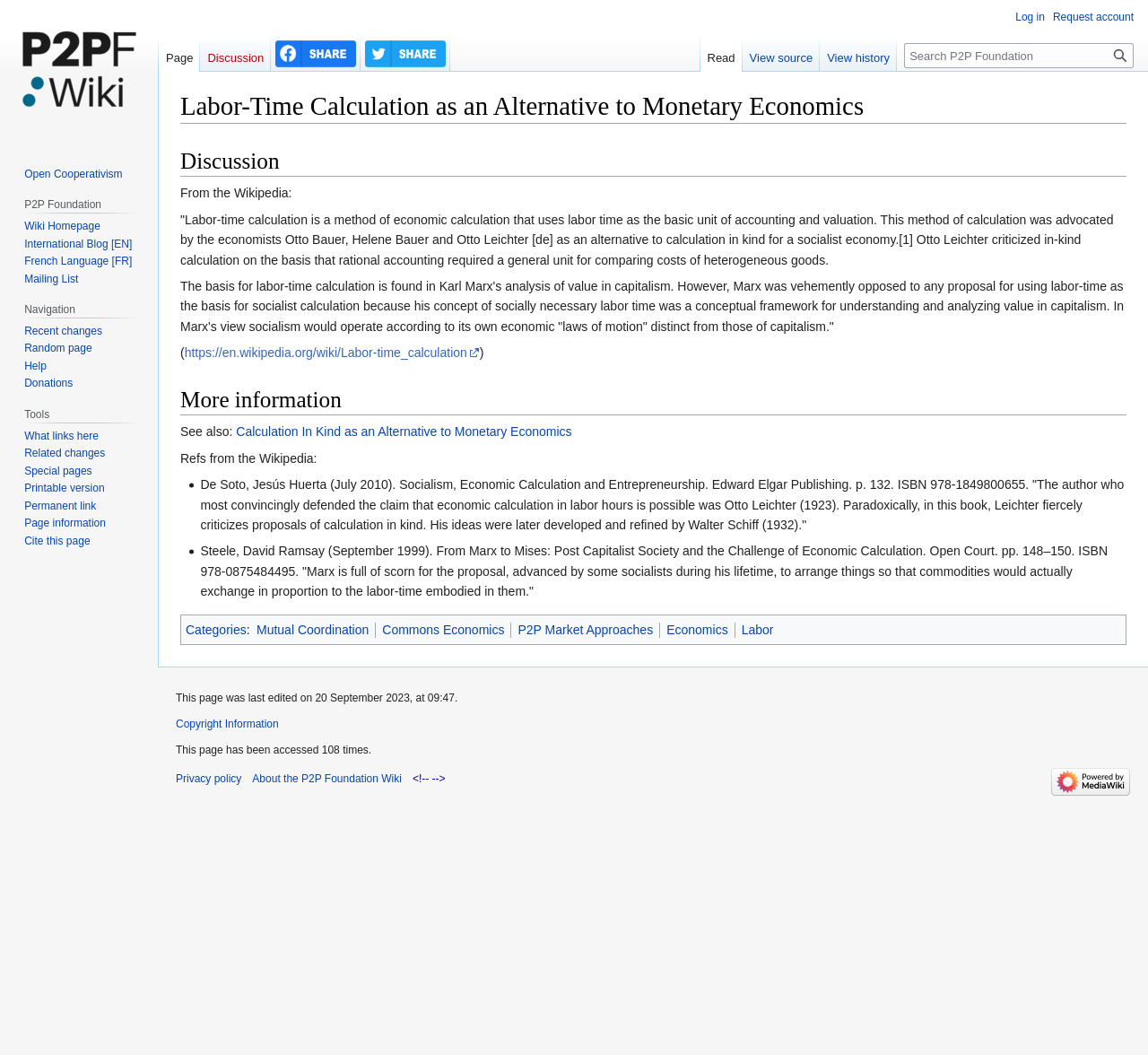Find the bounding box coordinates of the clickable element required to execute the following instruction: "Search P2P Foundation". Provide the coordinates as four float numbers between 0 and 1, i.e., [left, top, right, bottom].

[0.788, 0.041, 0.988, 0.065]